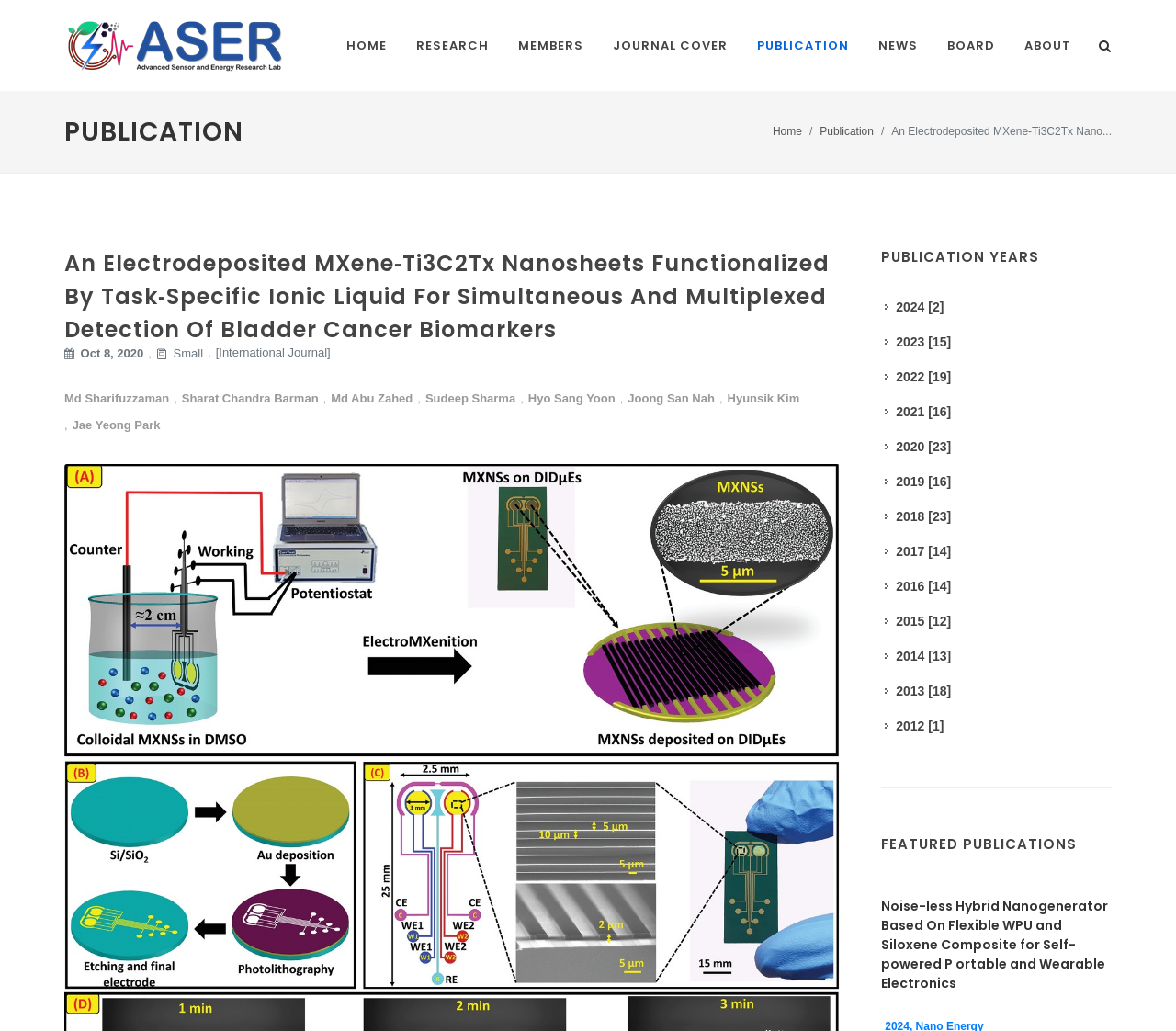Describe all significant elements and features of the webpage.

The webpage is from ASER Lab, Kwangwoon University, Seoul, Korea, and it appears to be a research laboratory's website. At the top, there is a navigation menu with links to different sections of the website, including HOME, RESEARCH, MEMBERS, JOURNAL COVER, PUBLICATION, NEWS, BOARD, and ABOUT. 

Below the navigation menu, there is a search bar where users can type and hit enter to search for something. On the left side, there is a heading that says "PUBLICATION" and below it, there are two links, "Home" and "Publication". 

The main content of the webpage is a research publication titled "An Electrodeposited MXene‐Ti3C2Tx Nanosheets Functionalized By Task‐Specific Ionic Liquid For Simultaneous And Multiplexed Detection Of Bladder Cancer Biomarkers". The publication is dated October 8, 2020, and it is from an international journal. The authors of the publication are listed below the title, including Md Sharifuzzaman, Sharat Chandra Barman, Md Abu Zahed, Sudeep Sharma, Hyo Sang Yoon, Joong San Nah, Hyunsik Kim, and Jae Yeong Park.

On the right side, there is a section titled "PUBLICATION YEARS" with links to different years from 2012 to 2024, each with a number in brackets indicating the number of publications for that year.

Below the publication information, there is a section titled "FEATURED PUBLICATIONS" with a heading that says "Noise-less Hybrid Nanogenerator Based On Flexible WPU and Siloxene Composite for Self-powered Portable and Wearable Electronics".